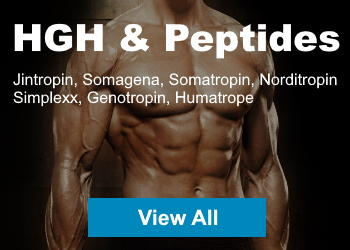Analyze the image and describe all key details you can observe.

The image prominently displays the phrase "HGH & Peptides" in bold, eye-catching typography, immediately drawing attention to the category of products being highlighted. Below the title, a list of hormone-related products is featured, including Jintropin, Somagena, Somatropin, Norditropin Simplexx, Genotropin, and Humatrope, suggesting a focus on options related to human growth hormones and peptides. 

A blue button with the text "View All" invites users to explore a broader selection of these products. The background image showcases a muscular figure, emphasizing physical fitness and an active lifestyle, which aligns well with the offerings of HGH and peptides. This combination of text and imagery effectively communicates the theme of strength, health, and enhancement associated with these substances.